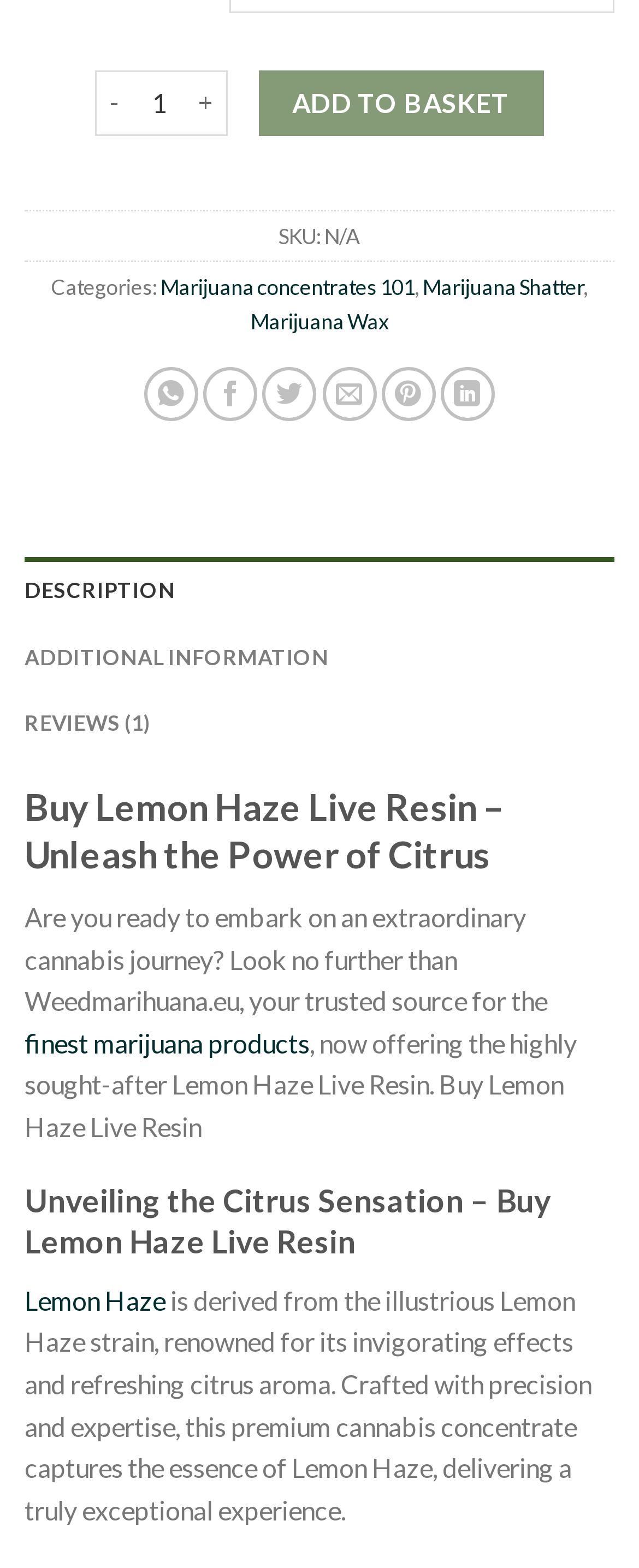Identify the bounding box coordinates of the element that should be clicked to fulfill this task: "Decrease the quantity". The coordinates should be provided as four float numbers between 0 and 1, i.e., [left, top, right, bottom].

[0.149, 0.044, 0.208, 0.086]